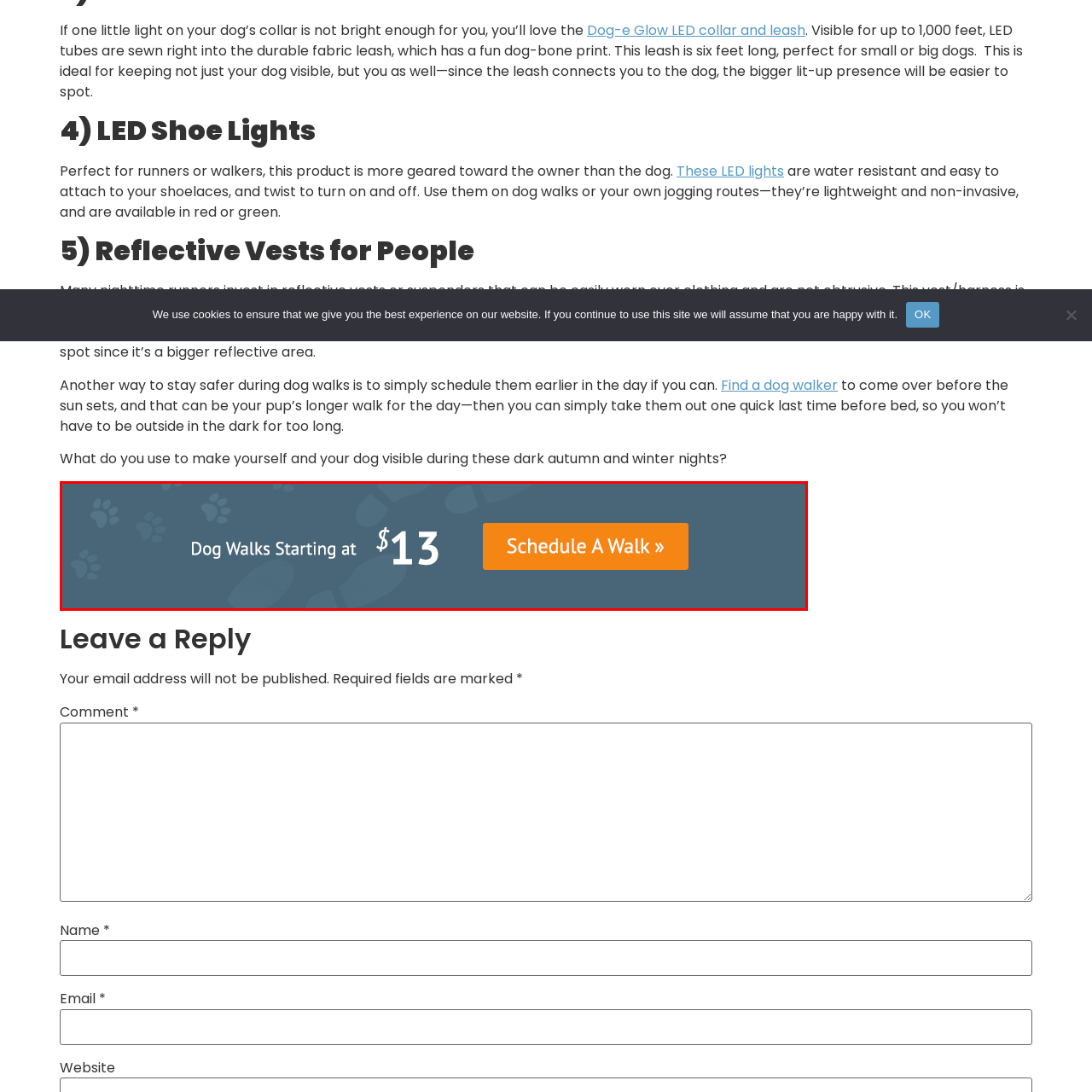Articulate a detailed description of the image inside the red frame.

The image features a promotion for dog walking services, highlighting an attractive starting rate of **$13** for dog walks. The background is a muted blue, adorned with subtle footprints and paw prints, creating a thematic connection to pets. Positioned prominently is a bright orange button encouraging users to "Schedule A Walk," inviting pet owners to easily arrange services for their furry companions. The overall design combines practicality with a playful touch, emphasizing the value and ease of dog walking.